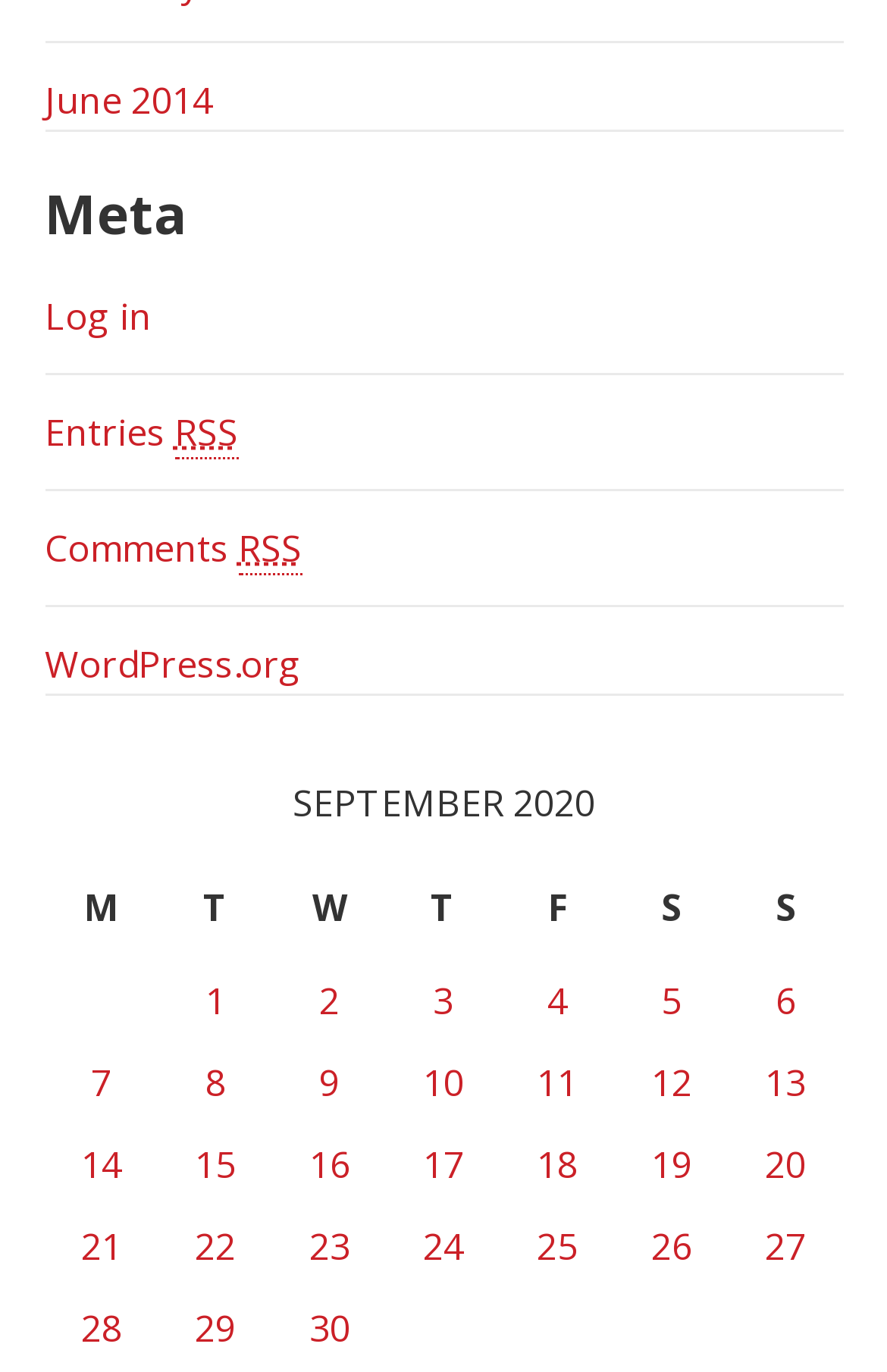Find the bounding box coordinates of the clickable area that will achieve the following instruction: "Check LinkedIn".

None